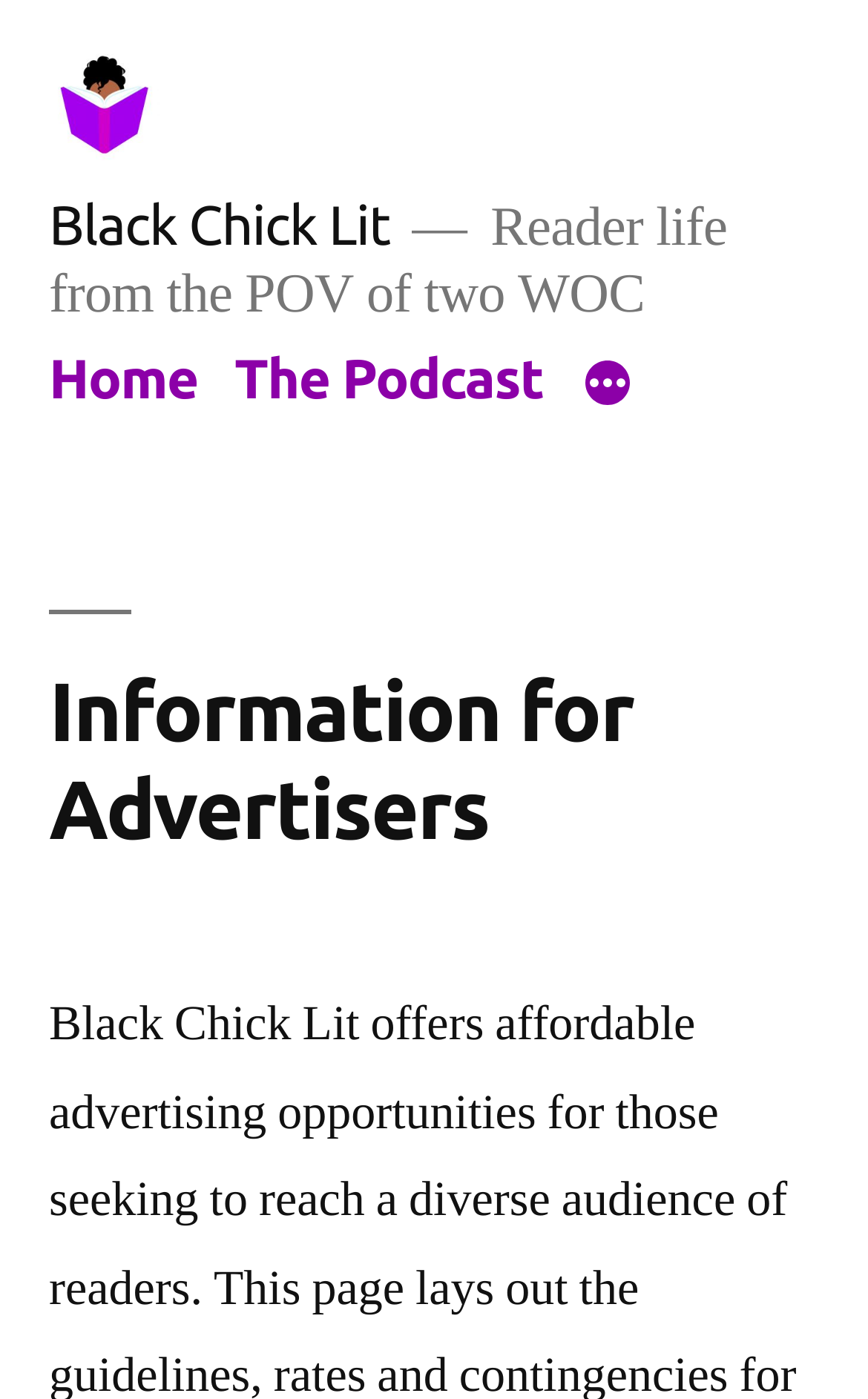Identify and extract the heading text of the webpage.

Information for Advertisers